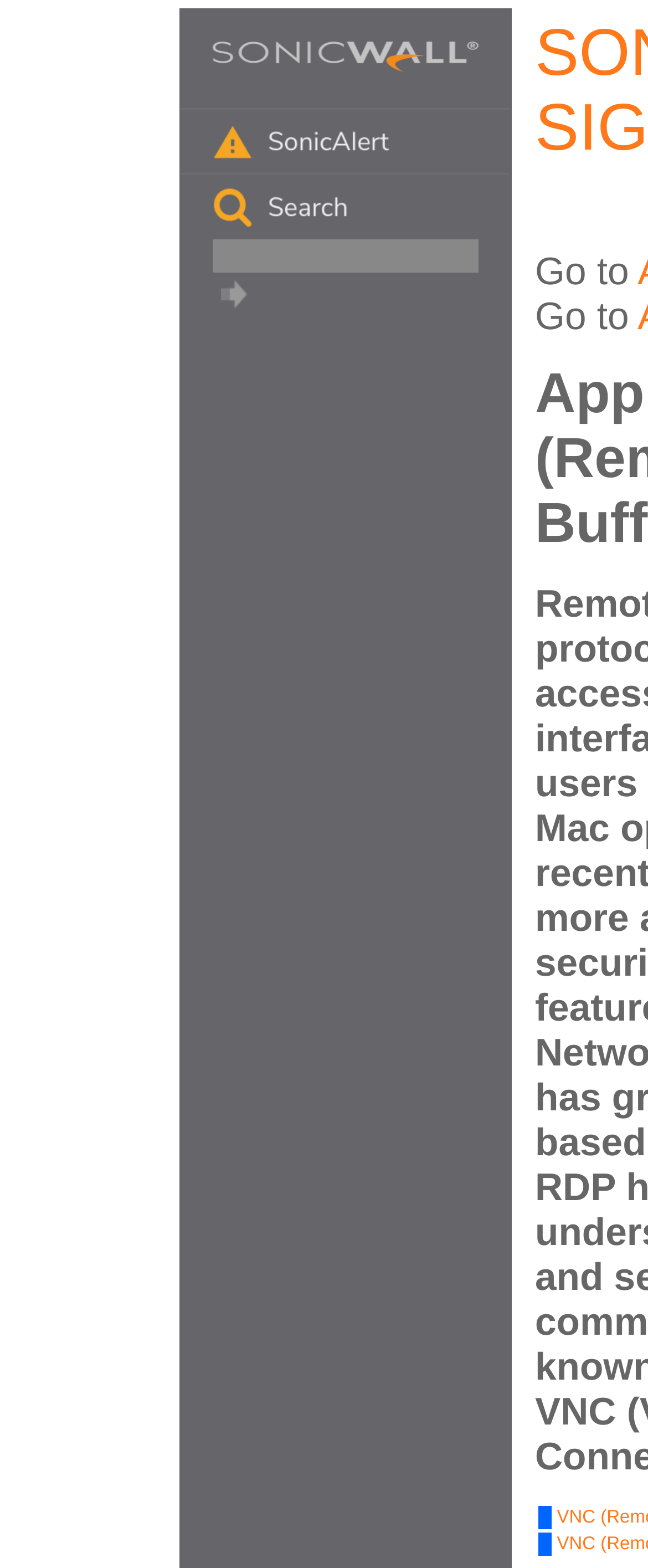With reference to the screenshot, provide a detailed response to the question below:
What is the function of the 'go' button?

The 'go' button is likely used for searching, as it is placed next to a textbox and is part of a table row with a cell containing the text 'Search'.